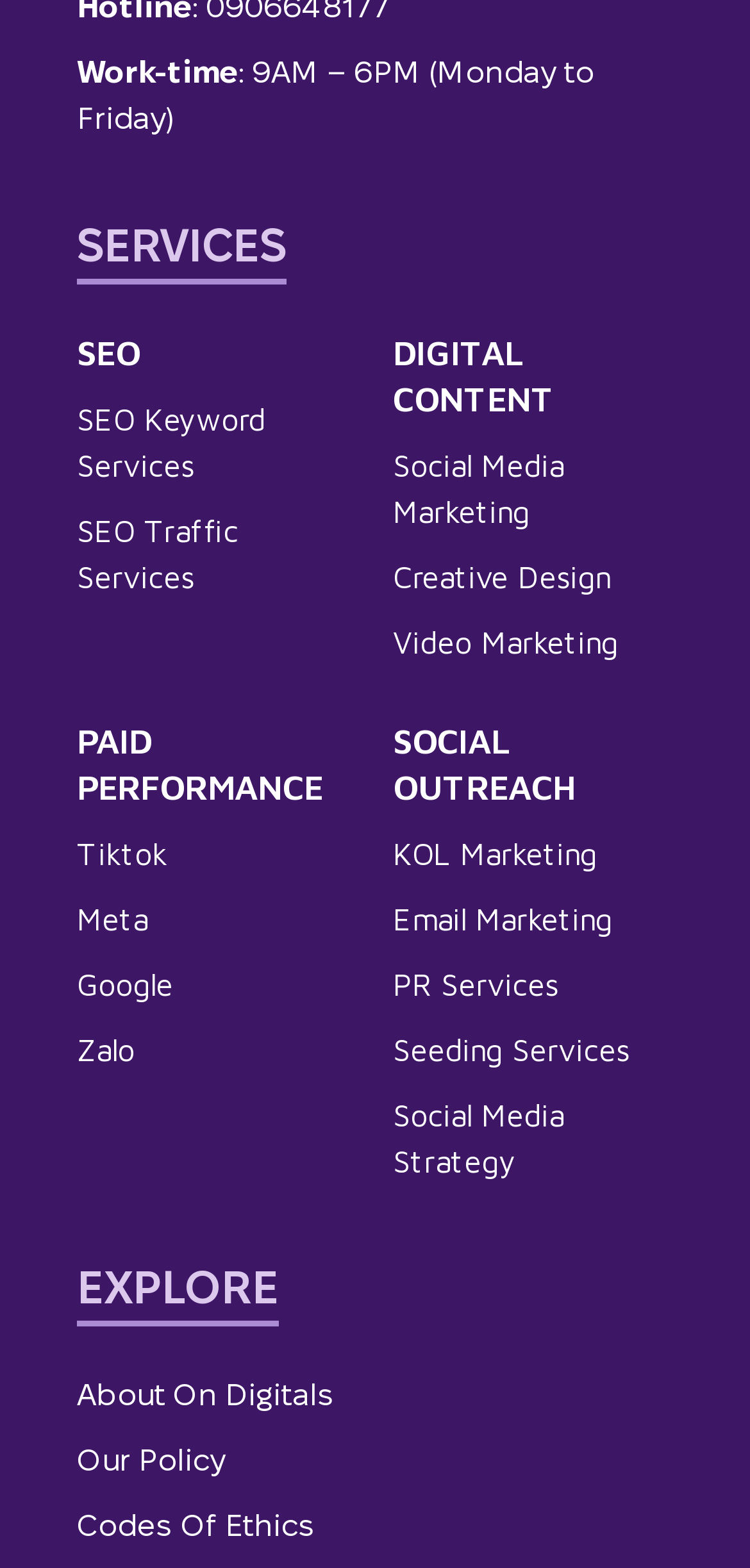Locate the bounding box coordinates of the clickable area needed to fulfill the instruction: "View SEO services".

[0.103, 0.211, 0.187, 0.24]